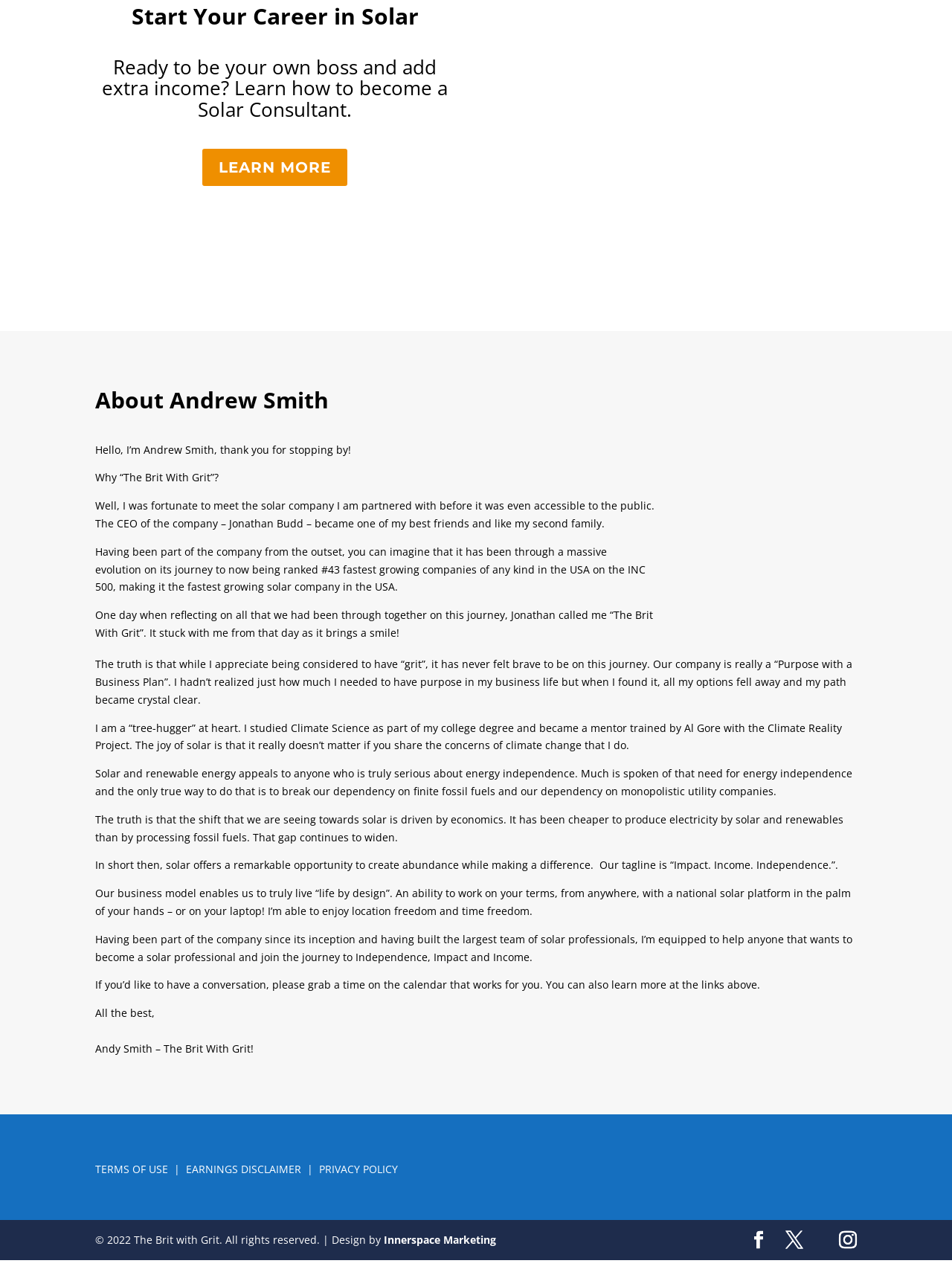What is the field of study of the author?
Using the information presented in the image, please offer a detailed response to the question.

According to the text, 'I studied Climate Science as part of my college degree'.